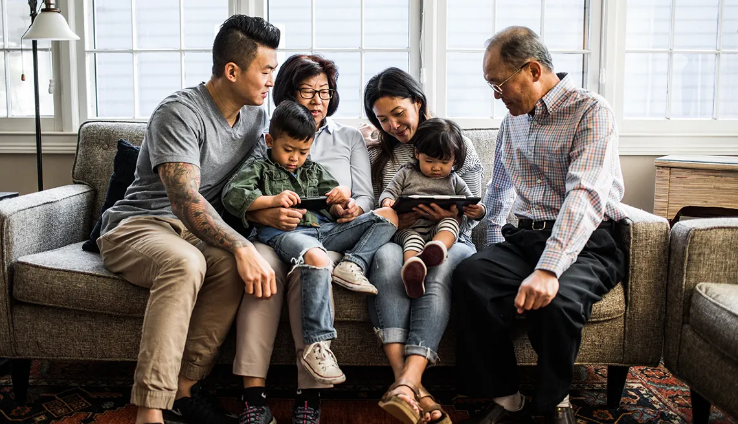What are the children showing in the image?
Look at the screenshot and provide an in-depth answer.

According to the caption, the children in the image are showing interest and excitement as they observe the tablet being shared by the family members.